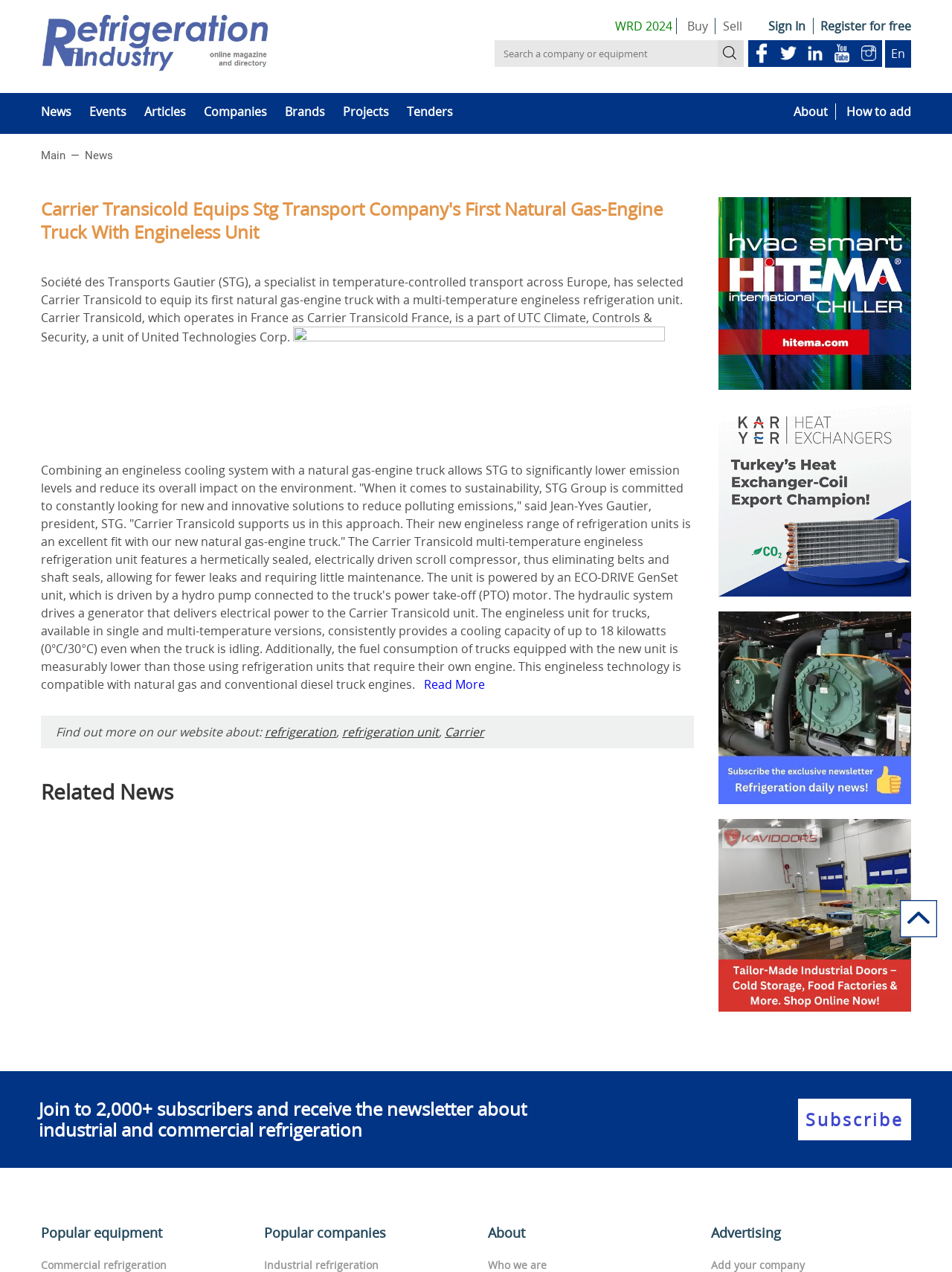Please locate and generate the primary heading on this webpage.

Carrier Transicold Equips Stg Transport Company's First Natural Gas-Engine Truck With Engineless Unit